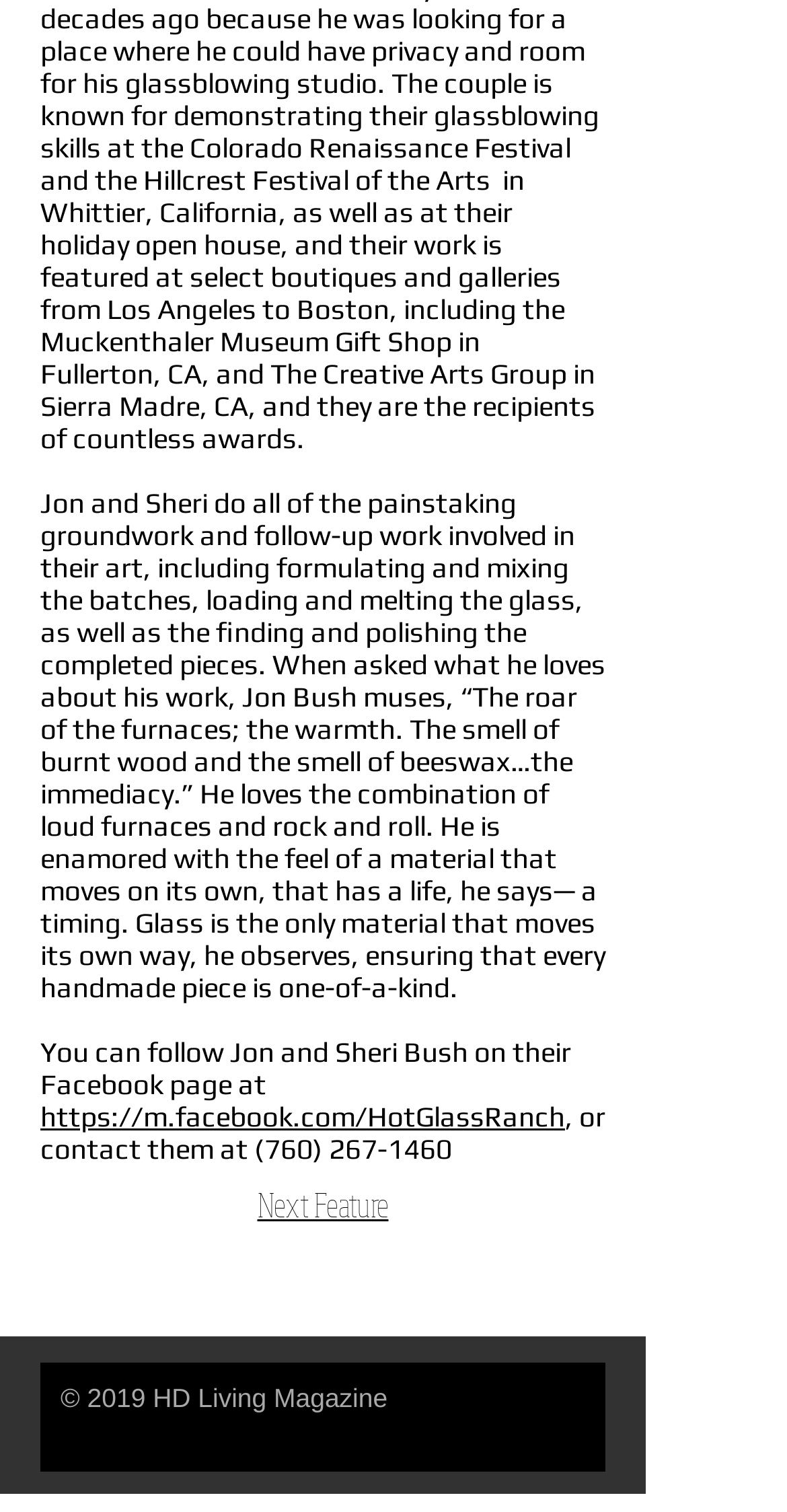Please reply to the following question using a single word or phrase: 
How can you contact Jon and Sheri?

Facebook or phone